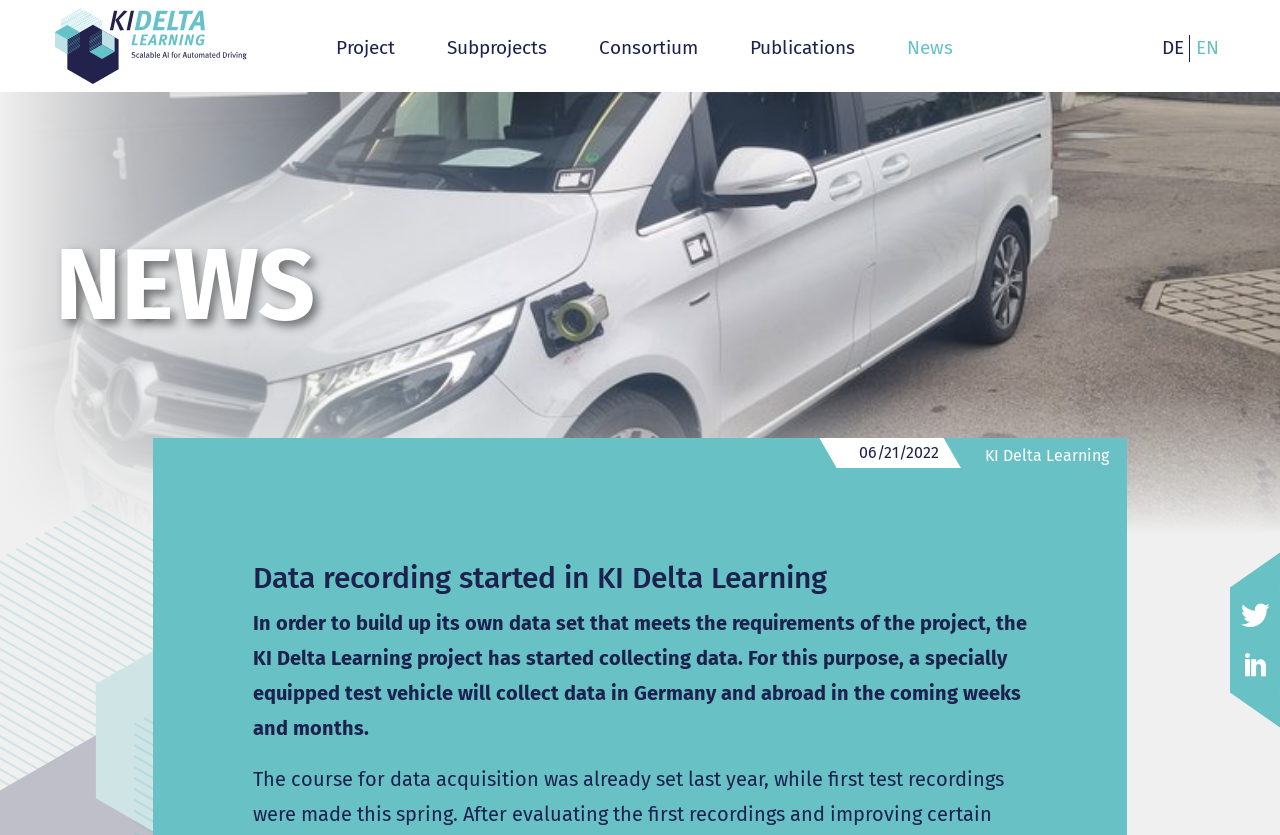Determine the bounding box coordinates for the clickable element to execute this instruction: "Click on the KI Delta Learning link". Provide the coordinates as four float numbers between 0 and 1, i.e., [left, top, right, bottom].

[0.043, 0.01, 0.193, 0.105]